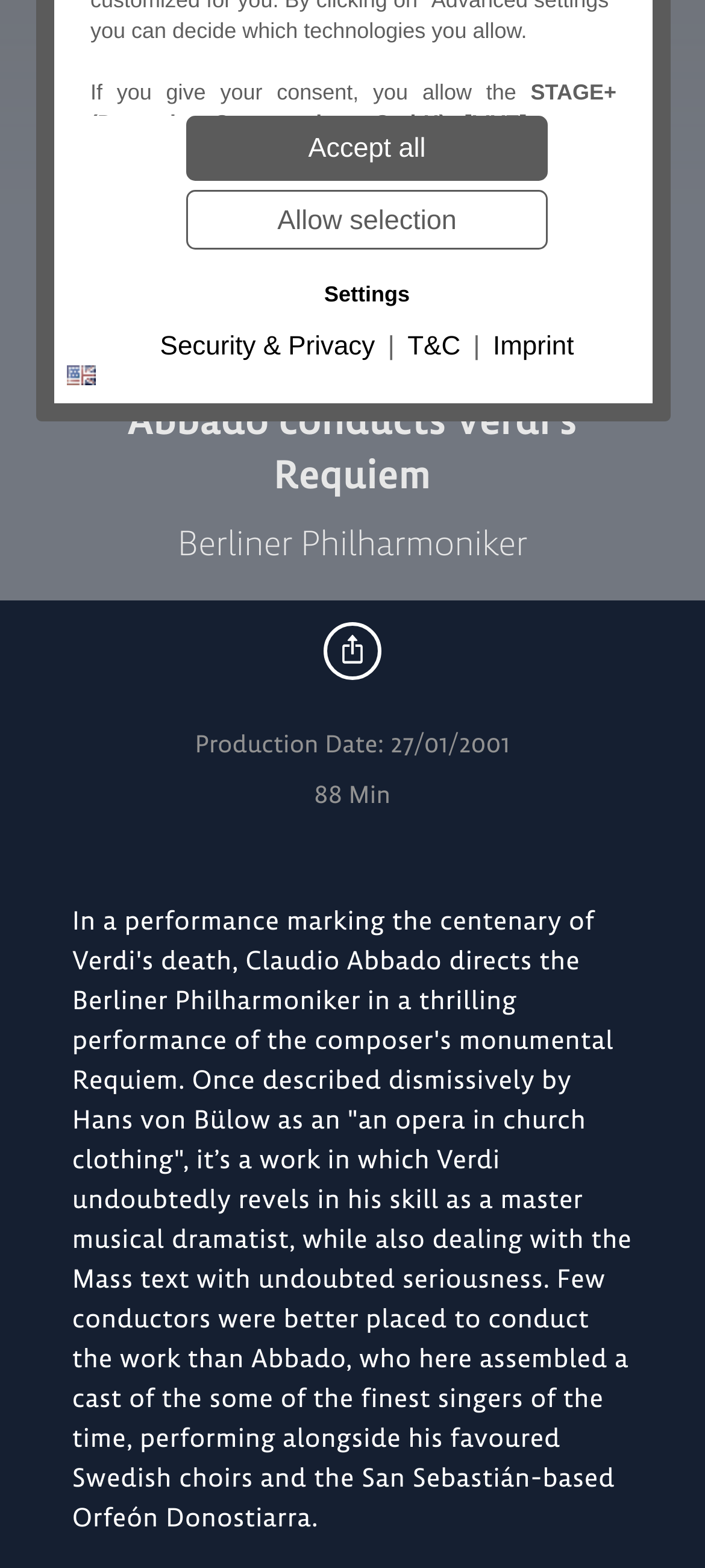Given the element description "Settings", identify the bounding box of the corresponding UI element.

[0.296, 0.171, 0.745, 0.204]